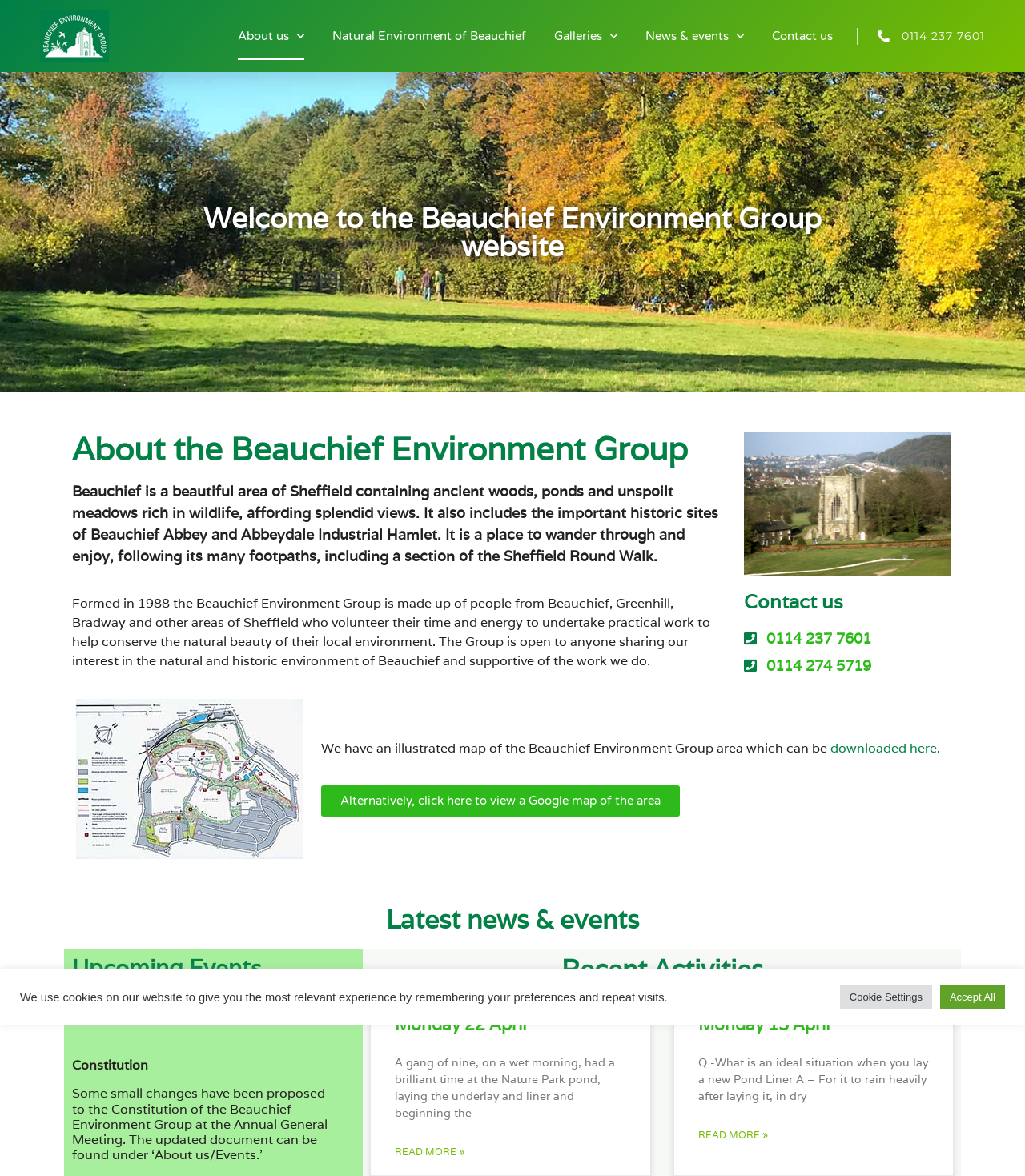What is the name of the walk mentioned on the webpage?
Using the image, provide a concise answer in one word or a short phrase.

Sheffield Round Walk